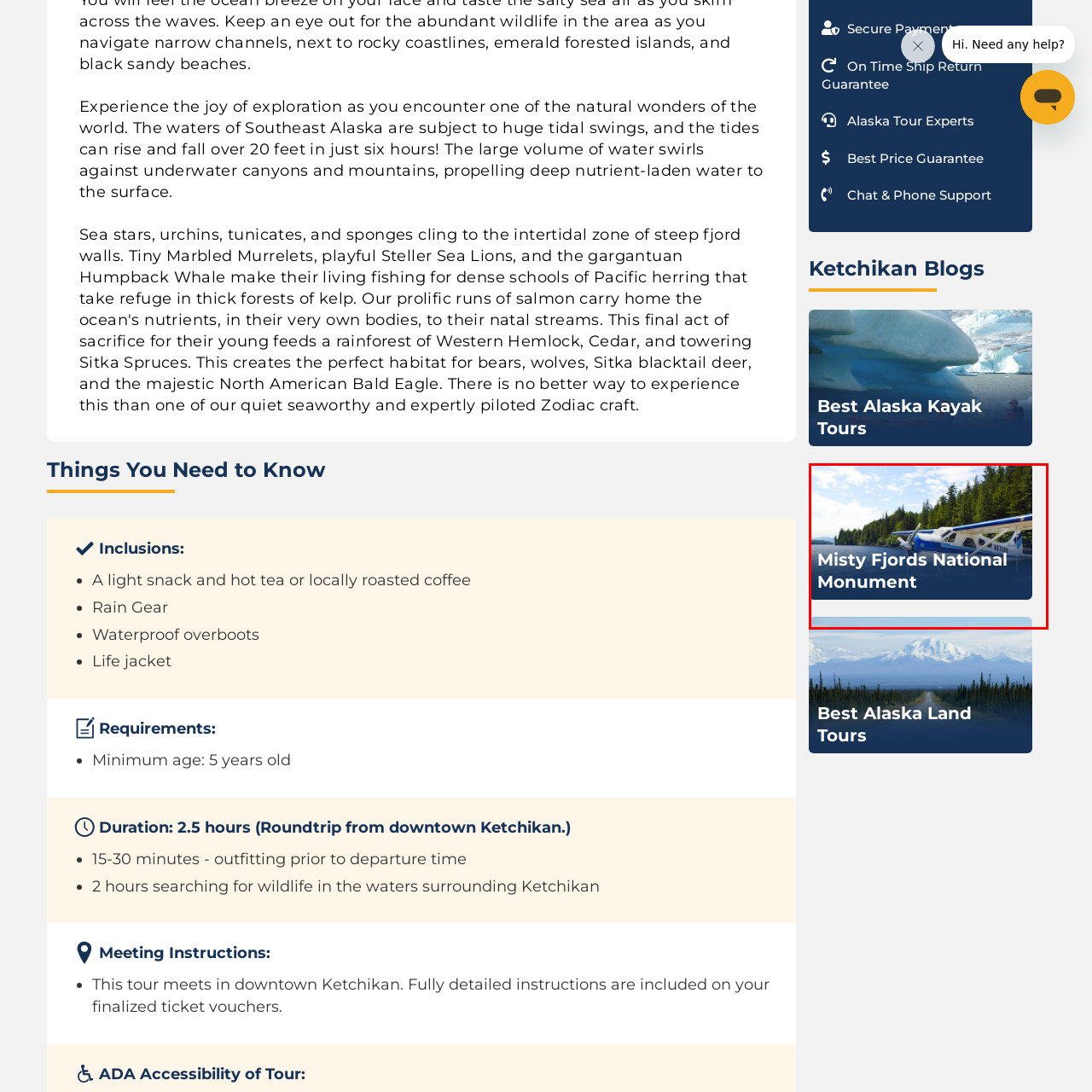Look closely at the section within the red border and give a one-word or brief phrase response to this question: 
What type of seekers will enjoy this tour?

Adventure seekers and nature lovers